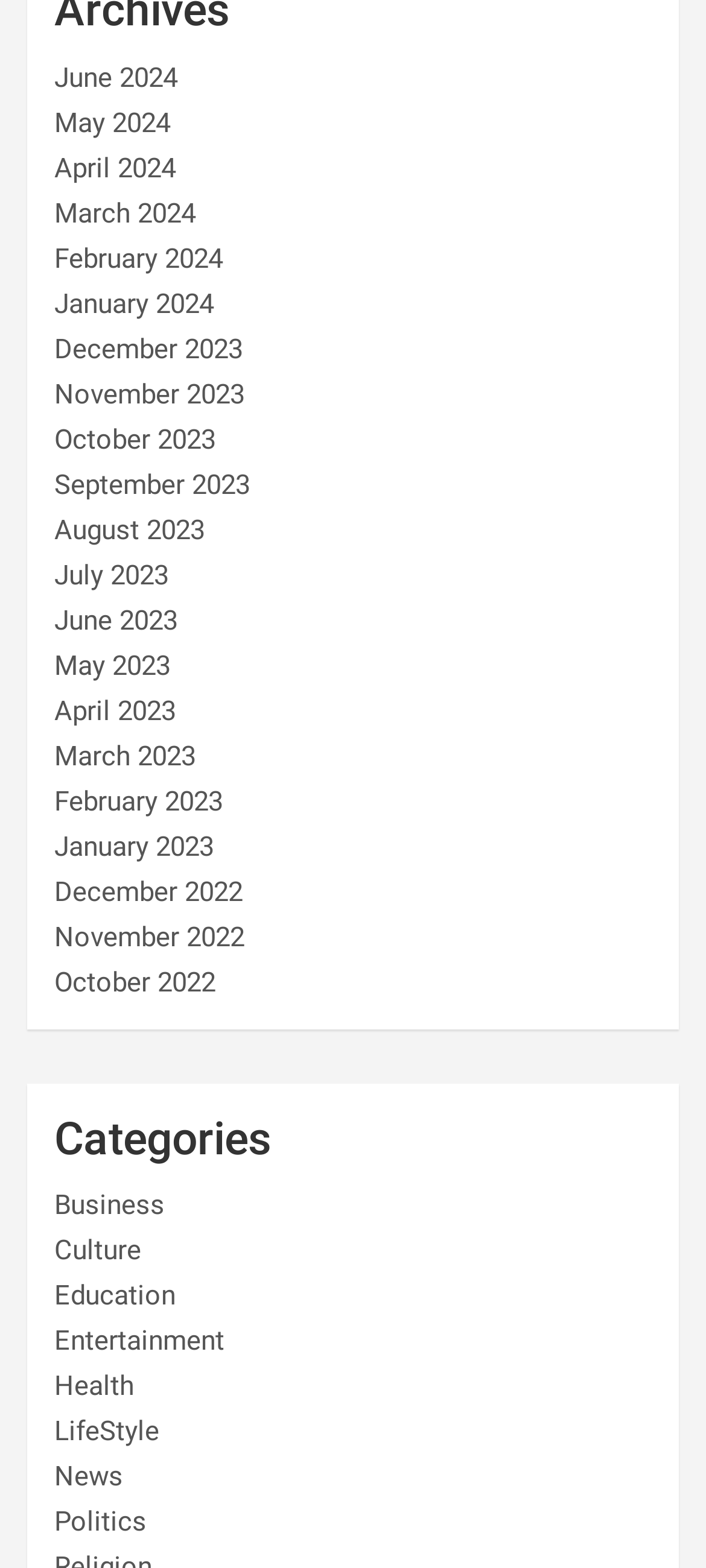What is the earliest month listed on the webpage?
Please use the image to provide a one-word or short phrase answer.

December 2022